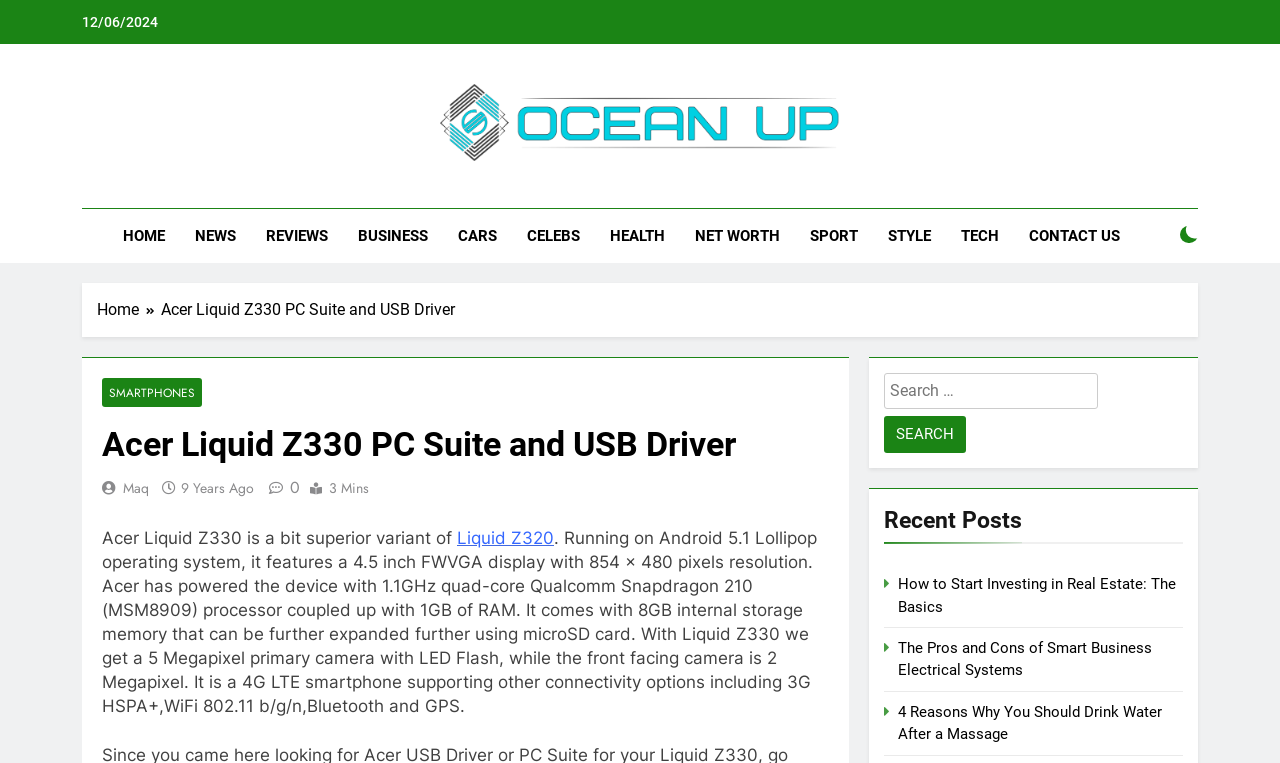Please identify the bounding box coordinates of the element that needs to be clicked to perform the following instruction: "Read about Acer Liquid Z330 PC Suite and USB Driver".

[0.08, 0.56, 0.648, 0.604]